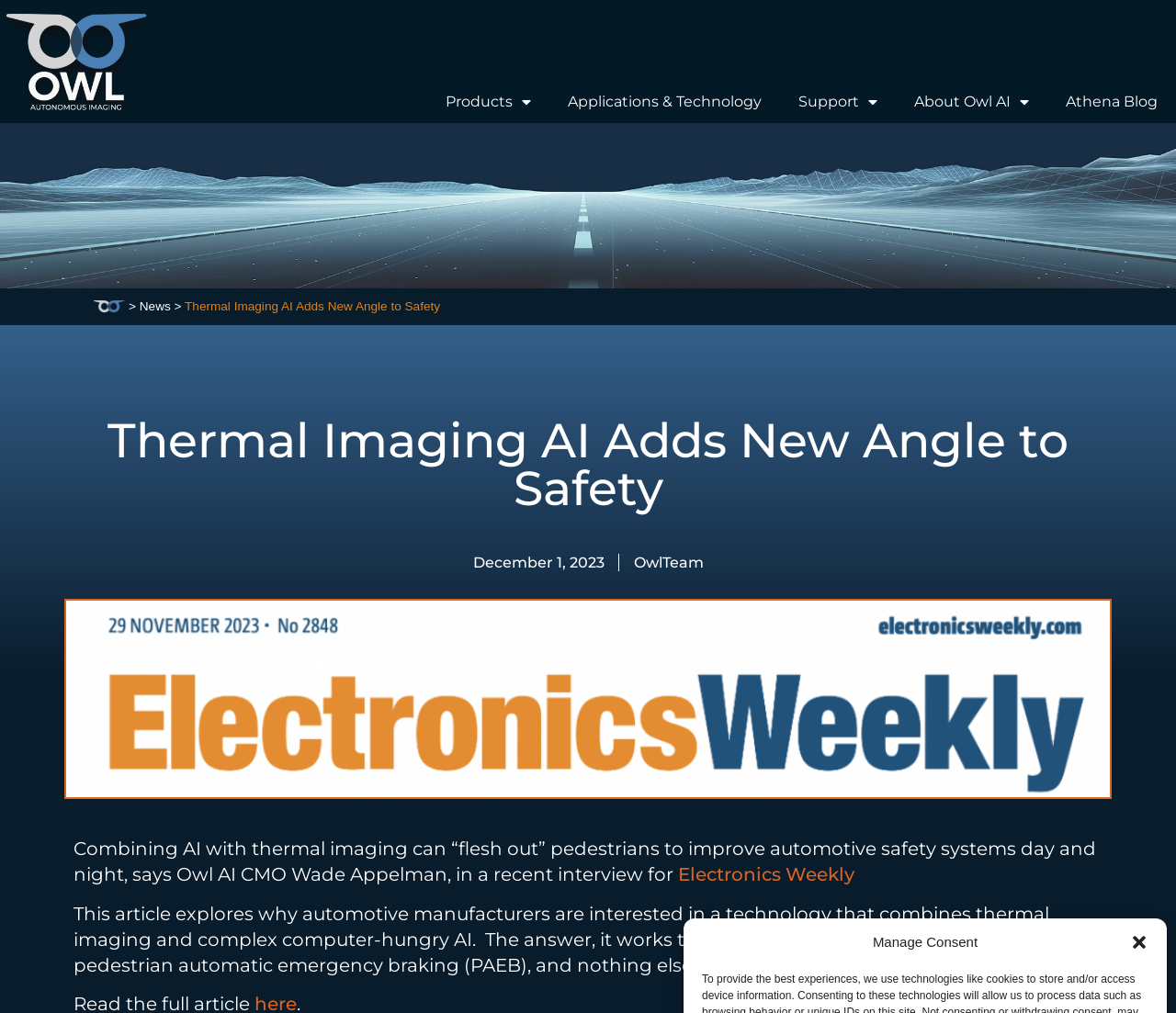What is the purpose of the technology?
Refer to the image and answer the question using a single word or phrase.

Pedestrian safety